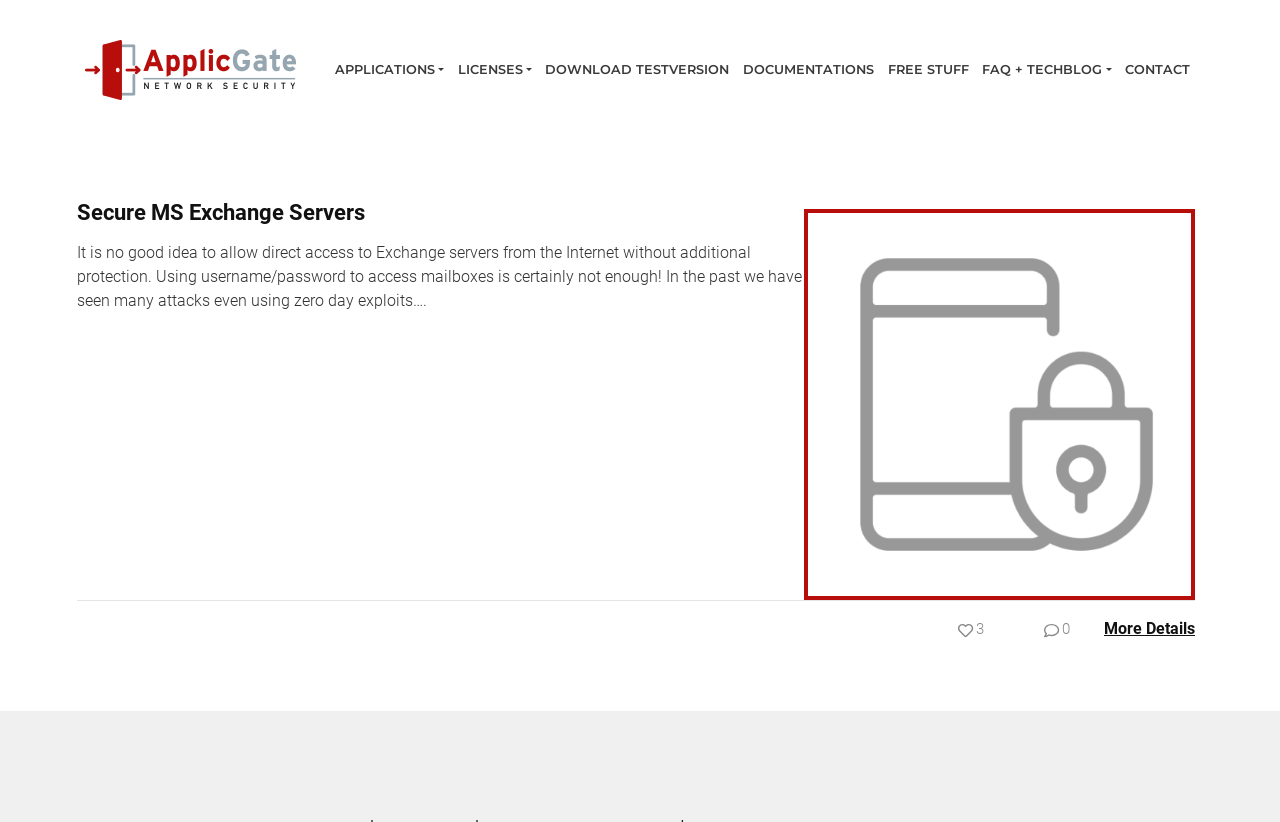Can you specify the bounding box coordinates for the region that should be clicked to fulfill this instruction: "go to ApplicGate homepage".

[0.066, 0.049, 0.231, 0.122]